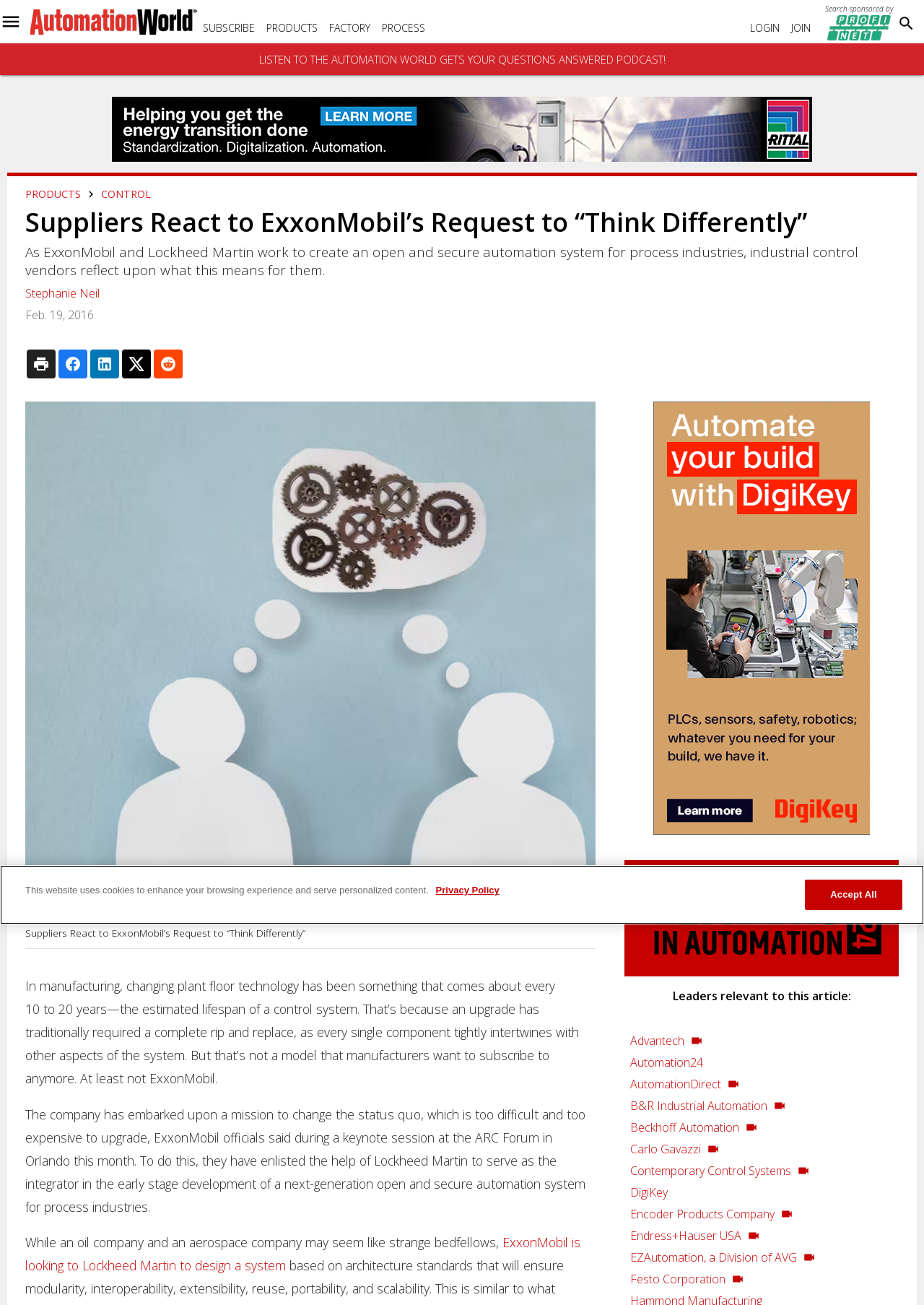What is the purpose of ExxonMobil's new automation system?
Your answer should be a single word or phrase derived from the screenshot.

To make upgrades easier and less expensive